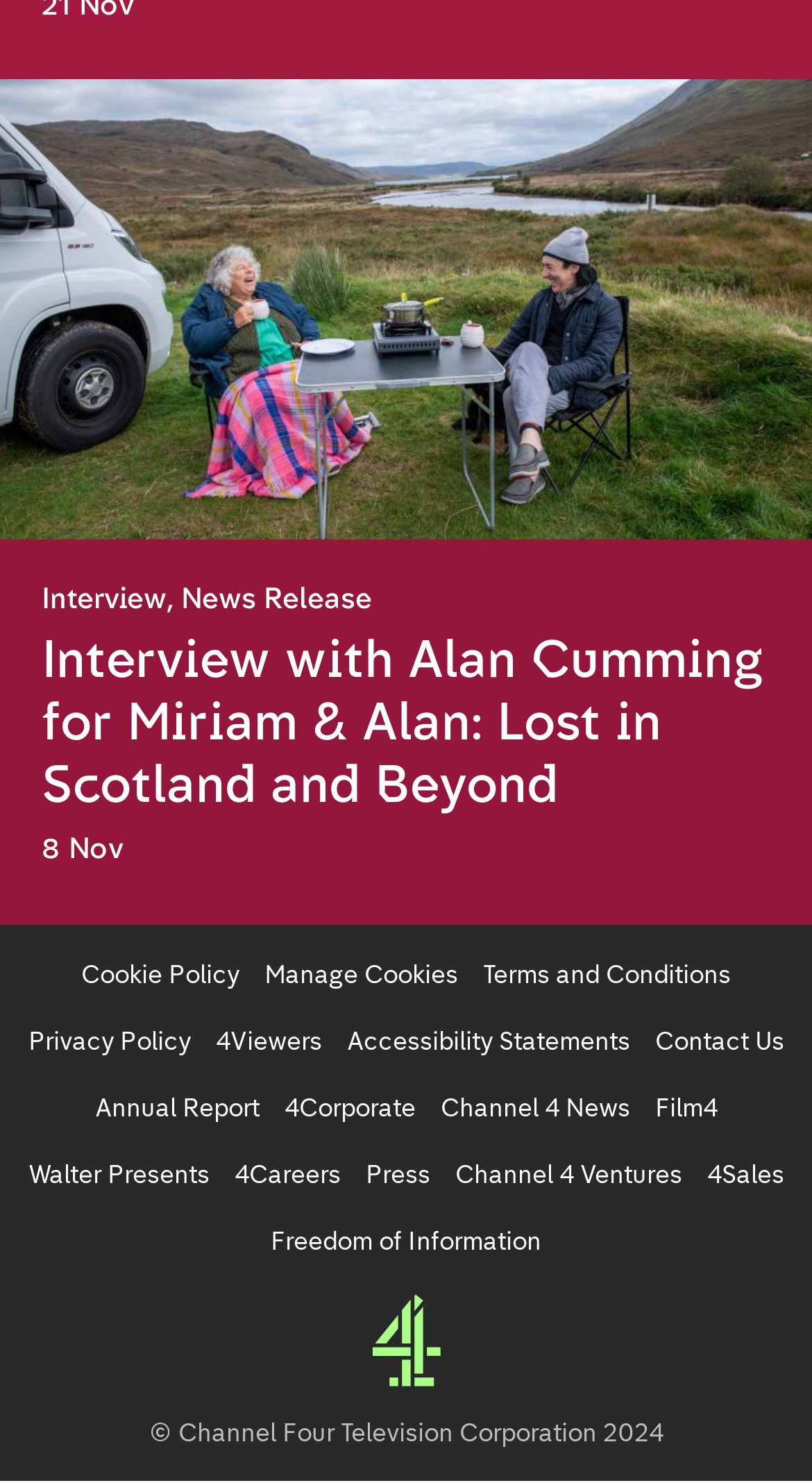Using the element description provided, determine the bounding box coordinates in the format (top-left x, top-left y, bottom-right x, bottom-right y). Ensure that all values are floating point numbers between 0 and 1. Element description: Annual Report

[0.117, 0.736, 0.319, 0.757]